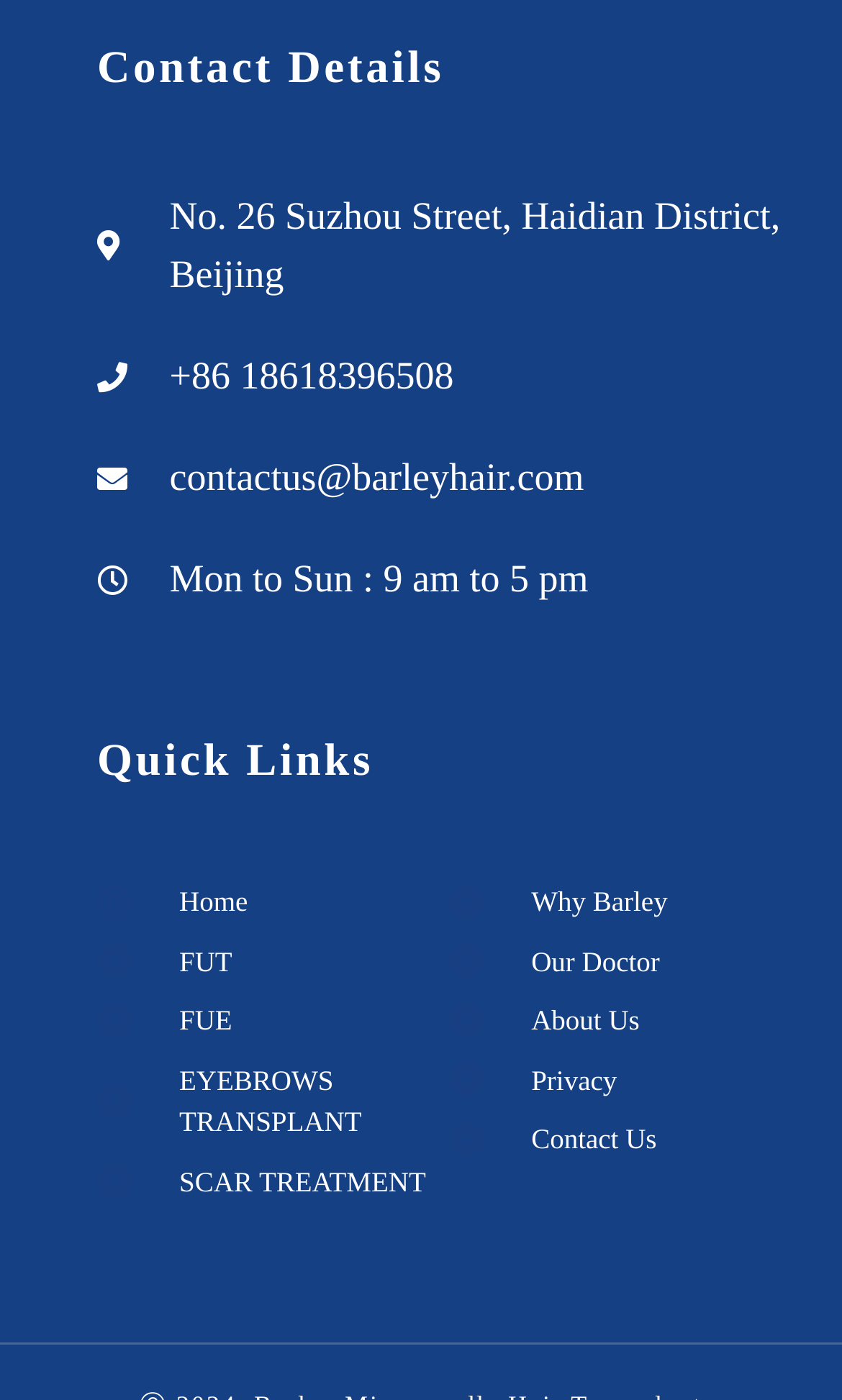Please determine the bounding box coordinates of the element's region to click for the following instruction: "check office hours".

[0.201, 0.398, 0.699, 0.429]